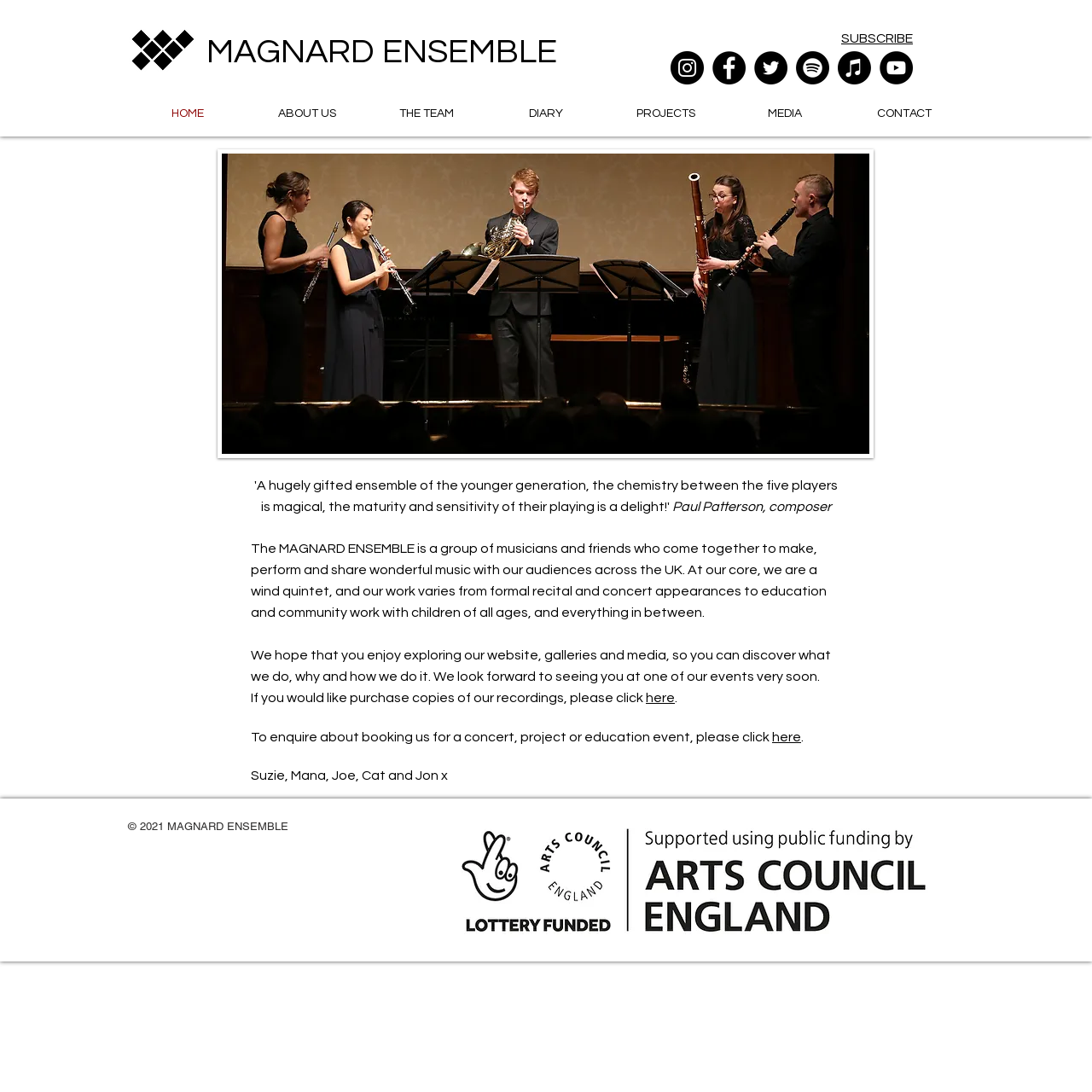Who are the members of the ensemble? Look at the image and give a one-word or short phrase answer.

Suzie, Mana, Joe, Cat and Jon